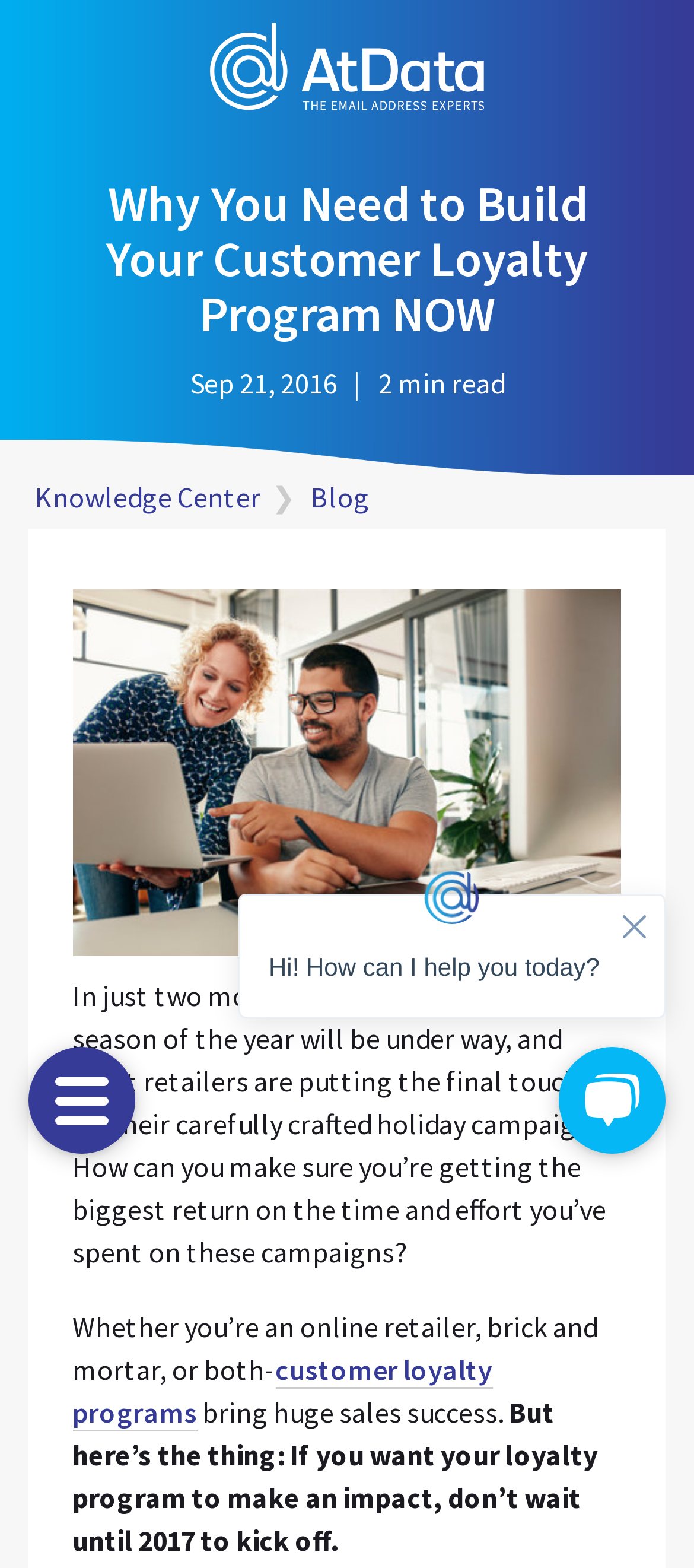Explain the features and main sections of the webpage comprehensively.

The webpage is about building a customer loyalty program, with a focus on the importance of starting it before the holiday season. At the top left, there is a navigation link, and next to it, the AtData logo is displayed. Below the logo, a heading "Why You Need to Build Your Customer Loyalty Program NOW" is prominently displayed. 

To the right of the heading, the date "Sep 21, 2016" and a "2 min read" indicator are shown. Below the heading, there are three links: "Knowledge Center", "Blog", and an arrow icon in between them. 

On the left side of the page, there is a large image related to working on a customer loyalty plan. Next to the image, a block of text explains the importance of preparing for the holiday season and how customer loyalty programs can bring huge sales success. The text is divided into three paragraphs, with a link to "customer loyalty programs" in the second paragraph.

At the bottom right of the page, a chat widget is located, which is an iframe element.